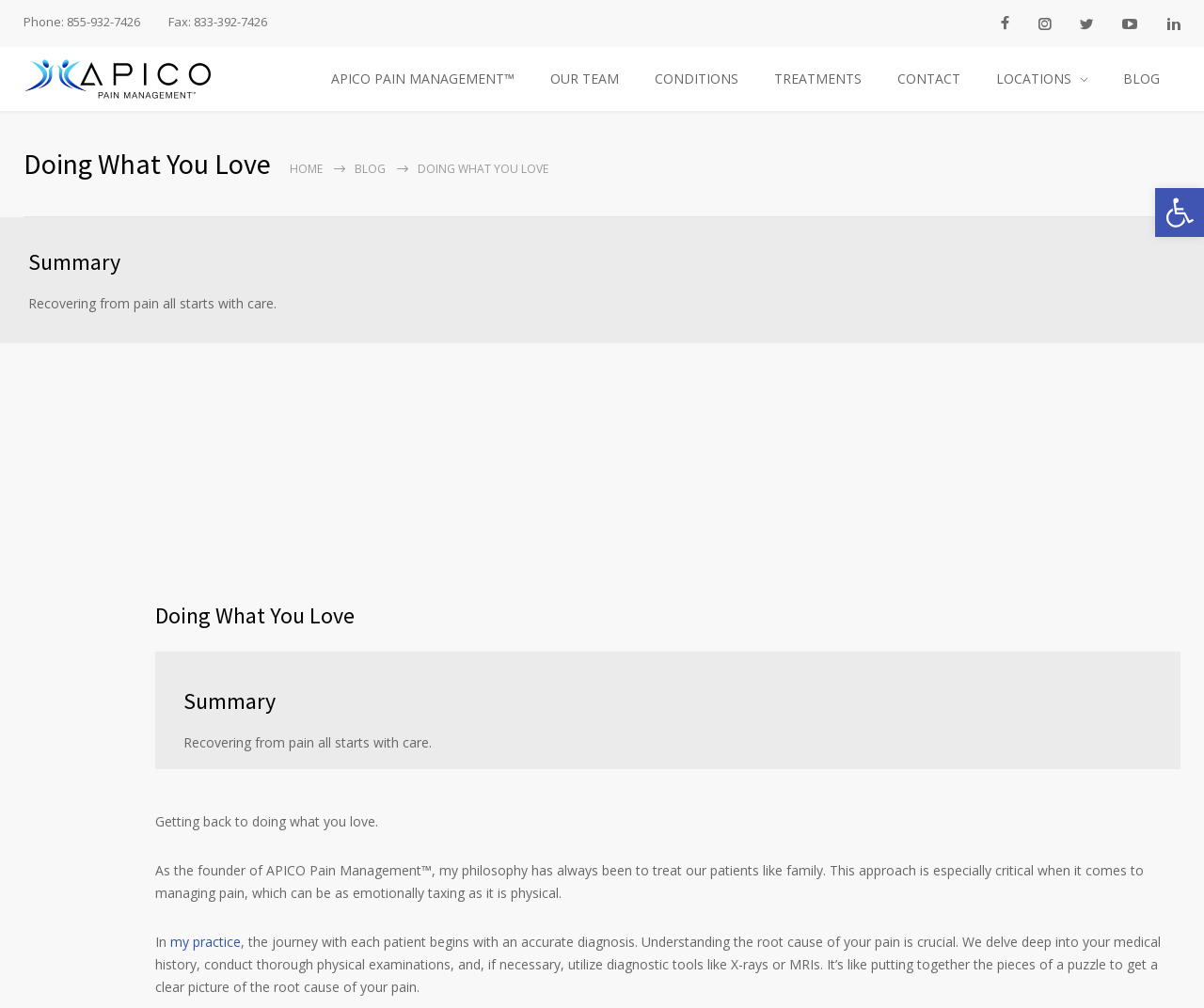Highlight the bounding box coordinates of the element you need to click to perform the following instruction: "Open the contact page."

[0.733, 0.056, 0.811, 0.101]